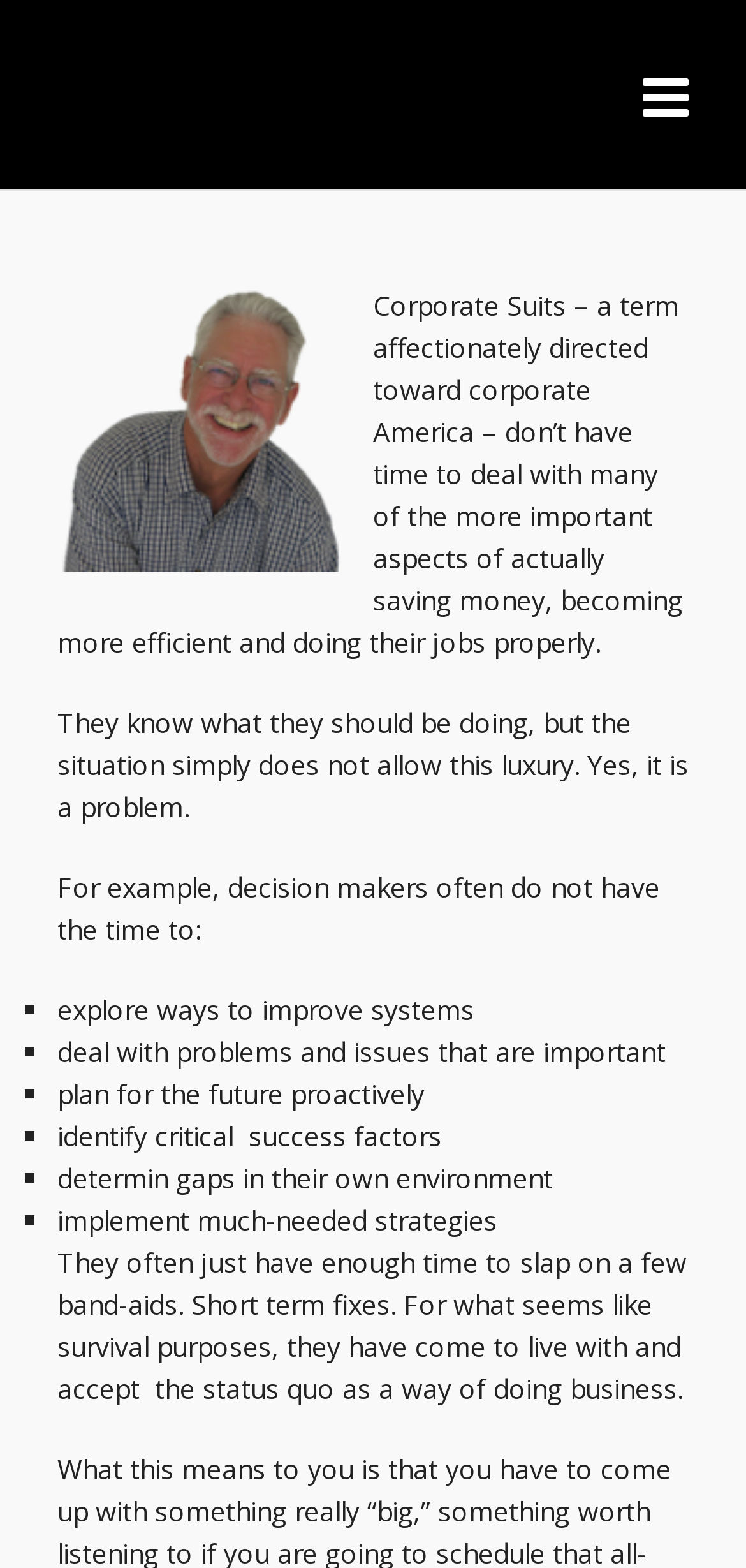What is the bounding box coordinate of the navigation link?
Based on the image content, provide your answer in one word or a short phrase.

[0.862, 0.0, 0.923, 0.122]